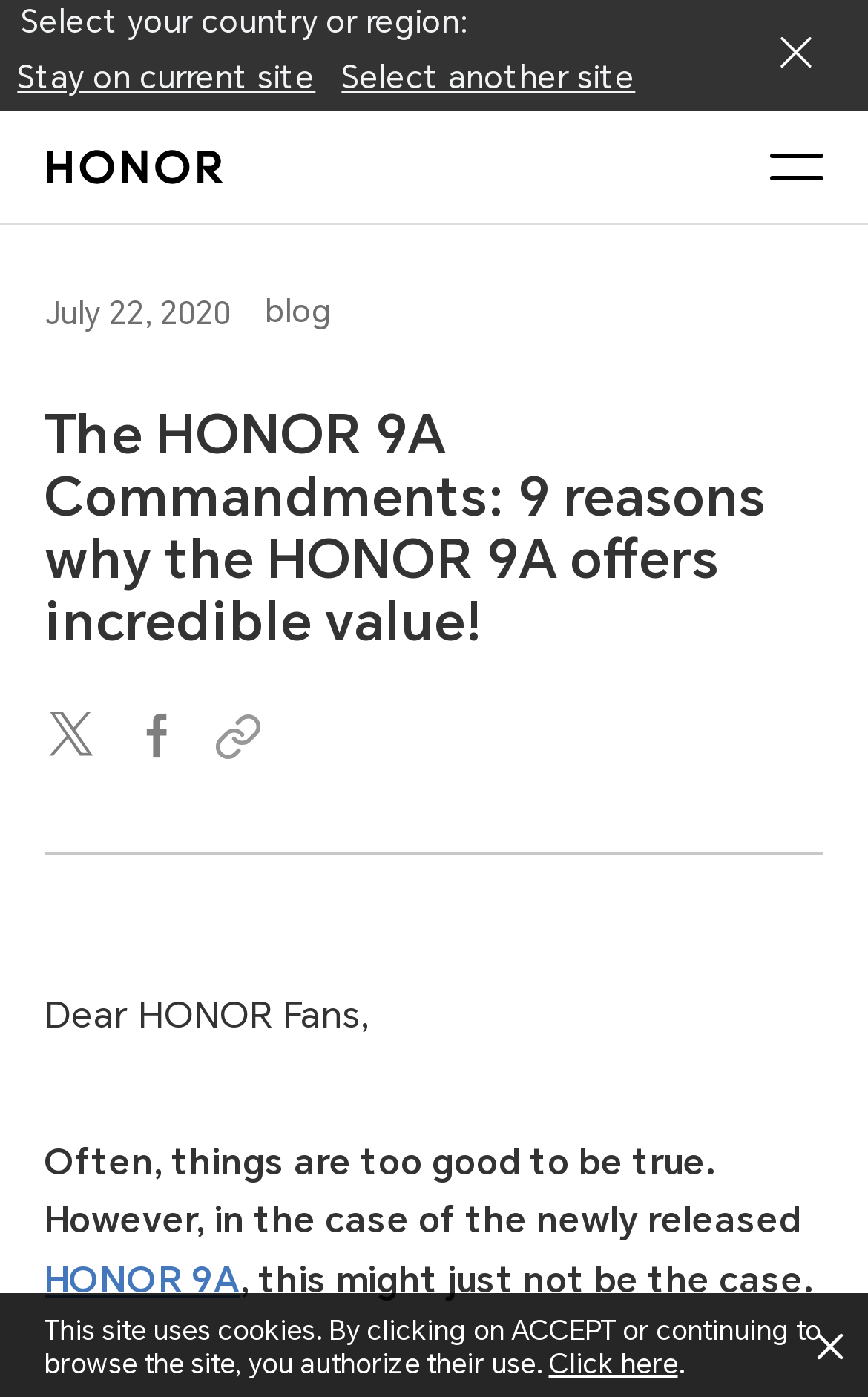How many social media sharing options are available?
Provide a comprehensive and detailed answer to the question.

There are three social media sharing options available, namely Twitter Share, Facebook Share, and Copy Link, which can be found at the top of the webpage.